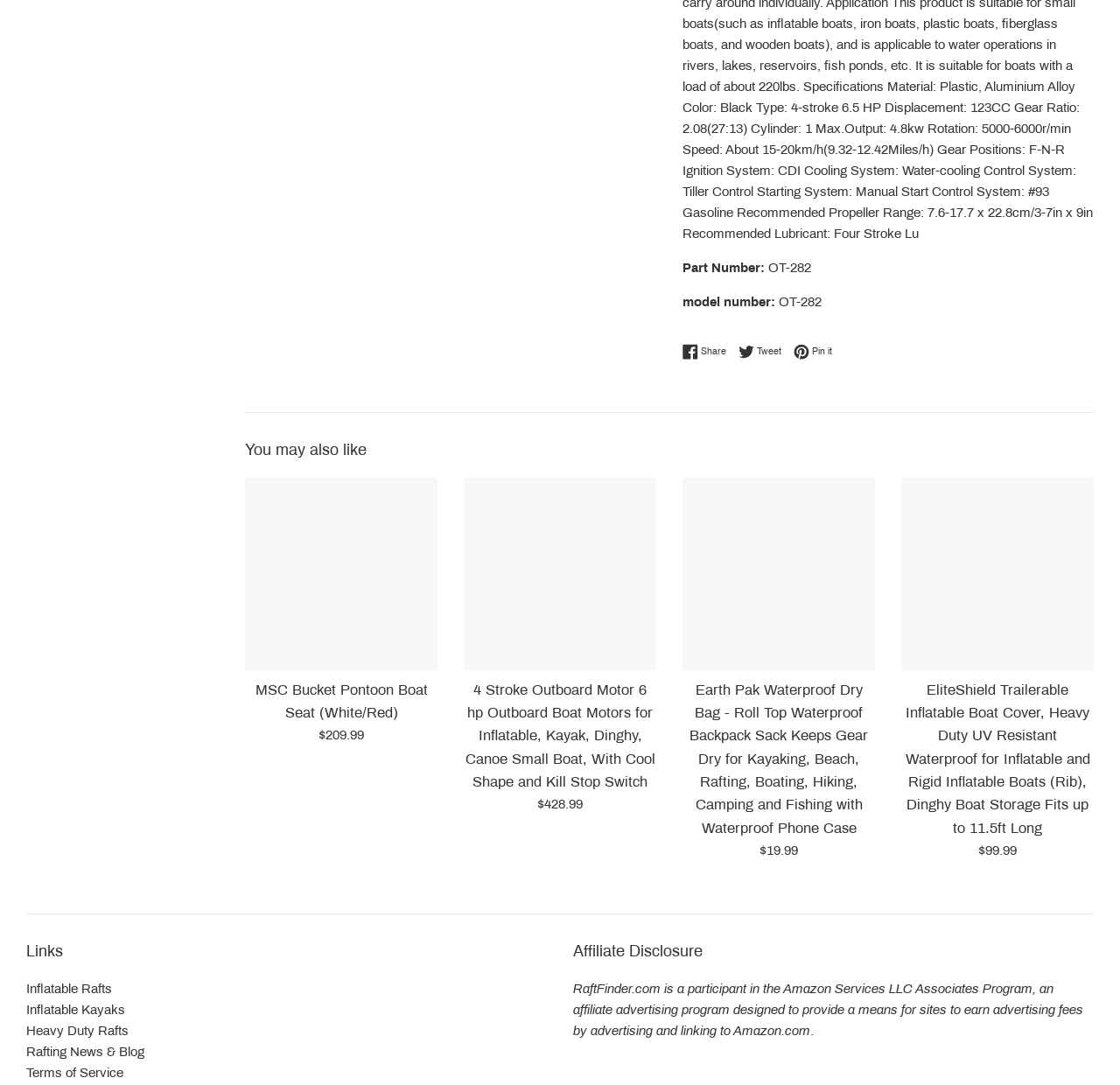Provide a single word or phrase to answer the given question: 
What is the price of the MSC Bucket Pontoon Boat Seat?

$209.99